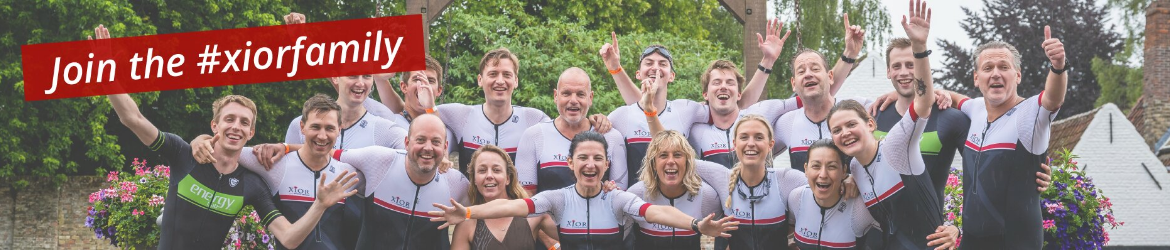Explain the image with as much detail as possible.

In this vibrant image, a diverse group of individuals celebrates together outdoors, showcasing a sense of camaraderie and enthusiasm. Dressed in matching athletic attire featuring the “Xior” logo, they are depicted in a joyful moment, with many participants raising their arms in excitement. A bold, red banner across the image invites viewers to "Join the #xiorfamily," emphasizing community and teamwork. The lush greenery and blooming flowers in the background enhance the lively atmosphere, suggesting a cheerful occasion, possibly related to team-building or a community event organized by Xior Student Housing. This visual embodiment of togetherness reflects the company's commitment to creating a positive living experience for students.